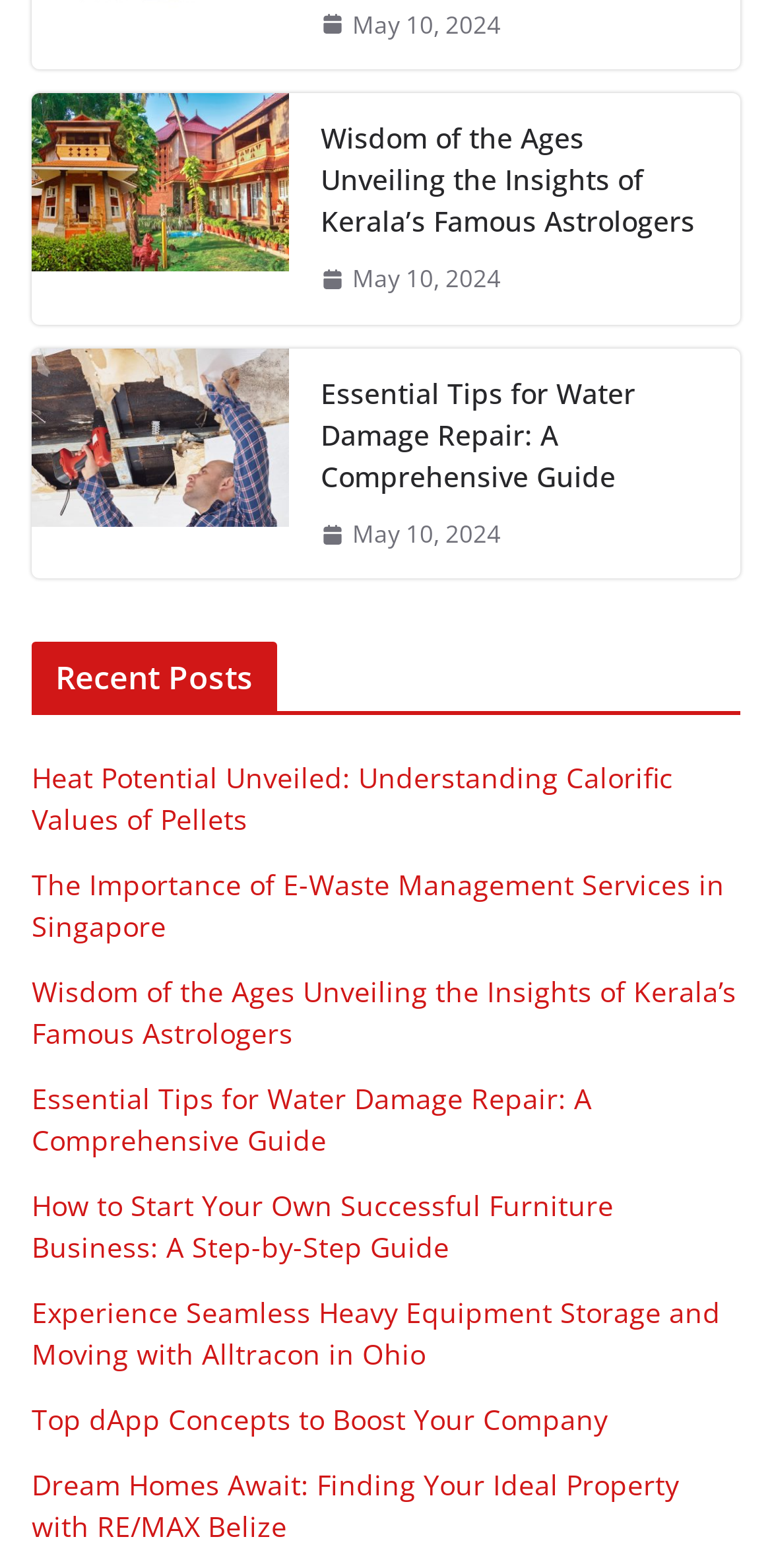Please specify the bounding box coordinates of the clickable section necessary to execute the following command: "Explore the article about E-Waste Management Services".

[0.041, 0.552, 0.938, 0.603]